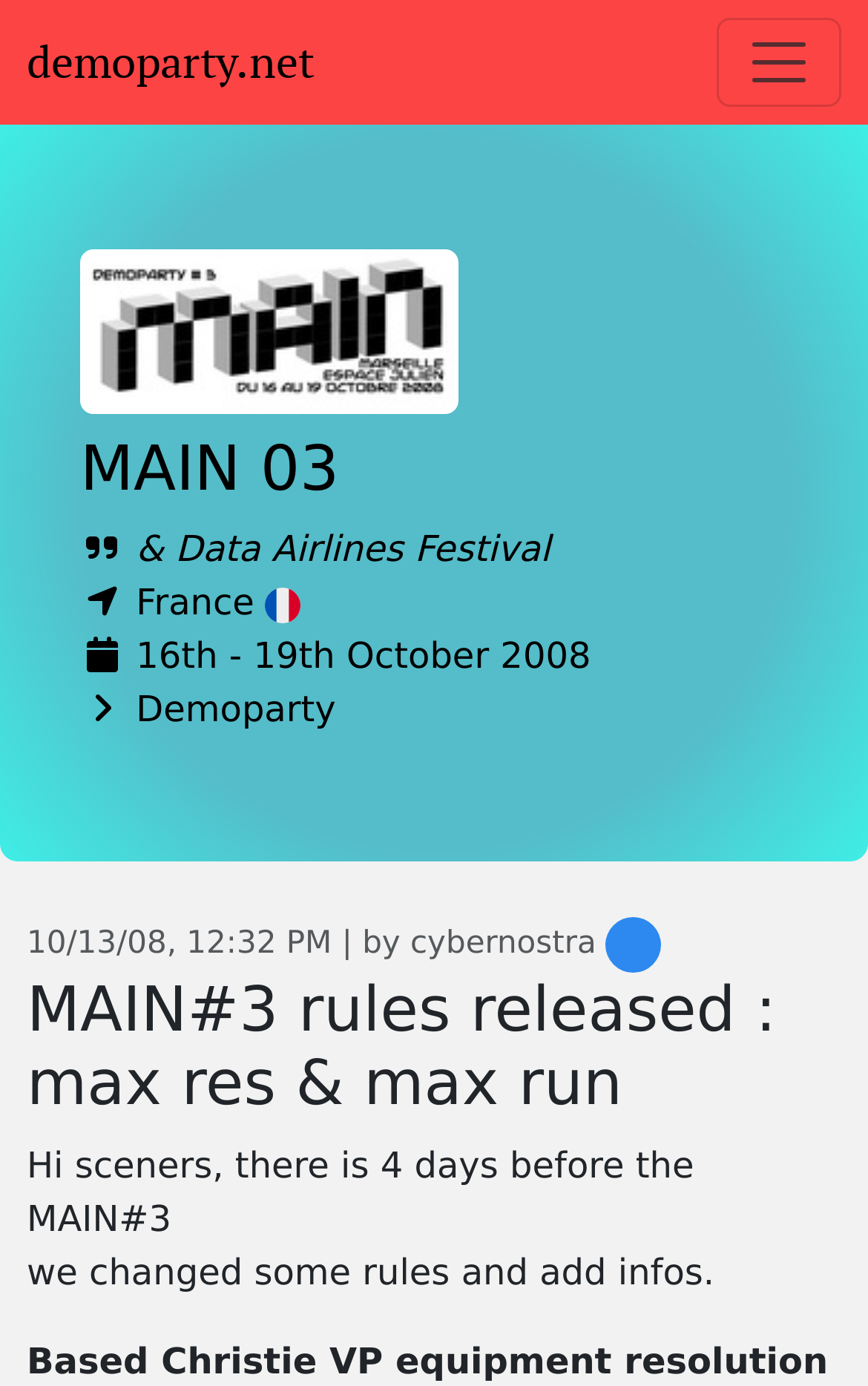Give a short answer to this question using one word or a phrase:
How many days are left before the demoparty?

4